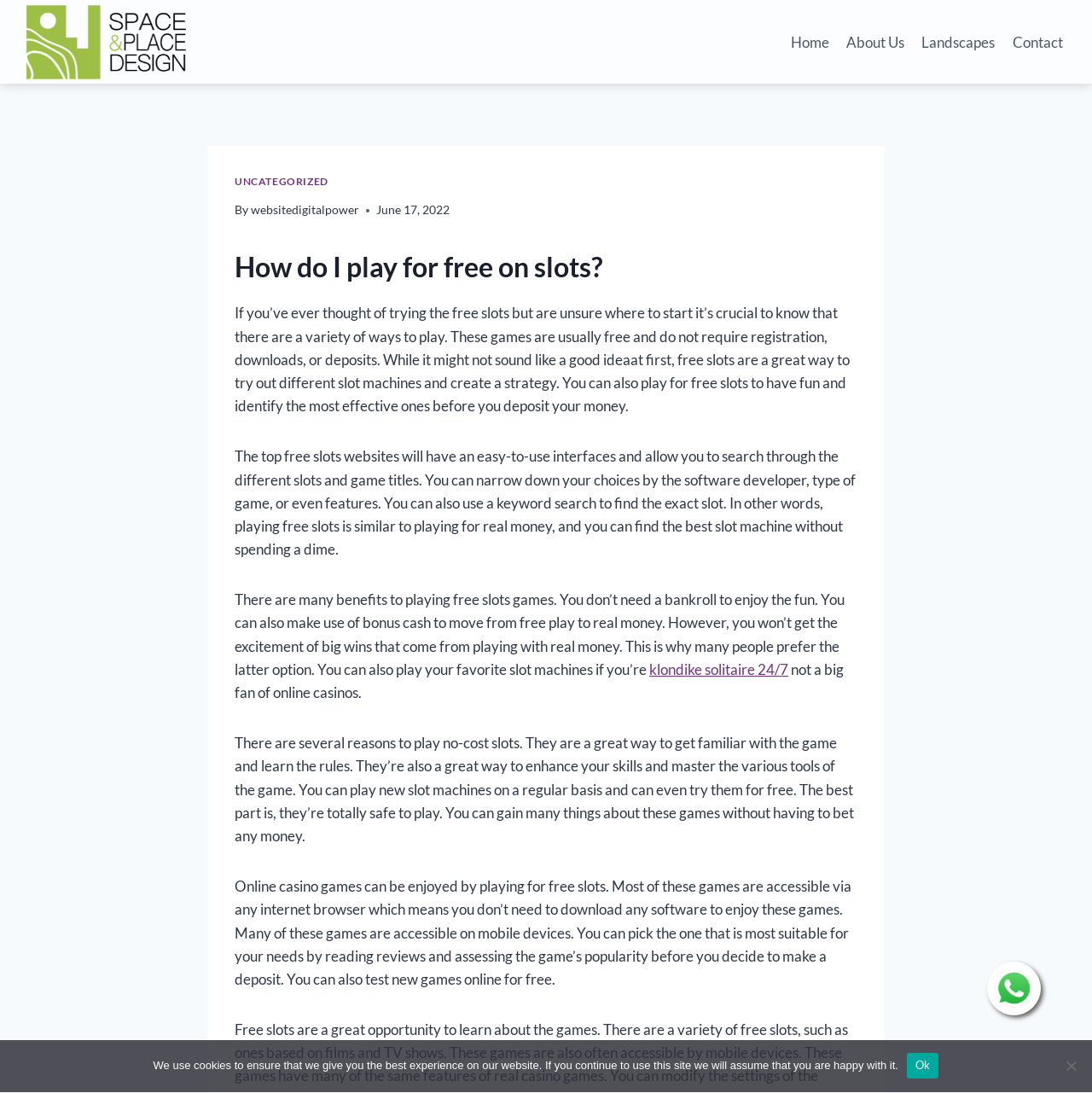Please identify the bounding box coordinates of the region to click in order to complete the given instruction: "Click the 'Contact' link". The coordinates should be four float numbers between 0 and 1, i.e., [left, top, right, bottom].

[0.919, 0.02, 0.981, 0.057]